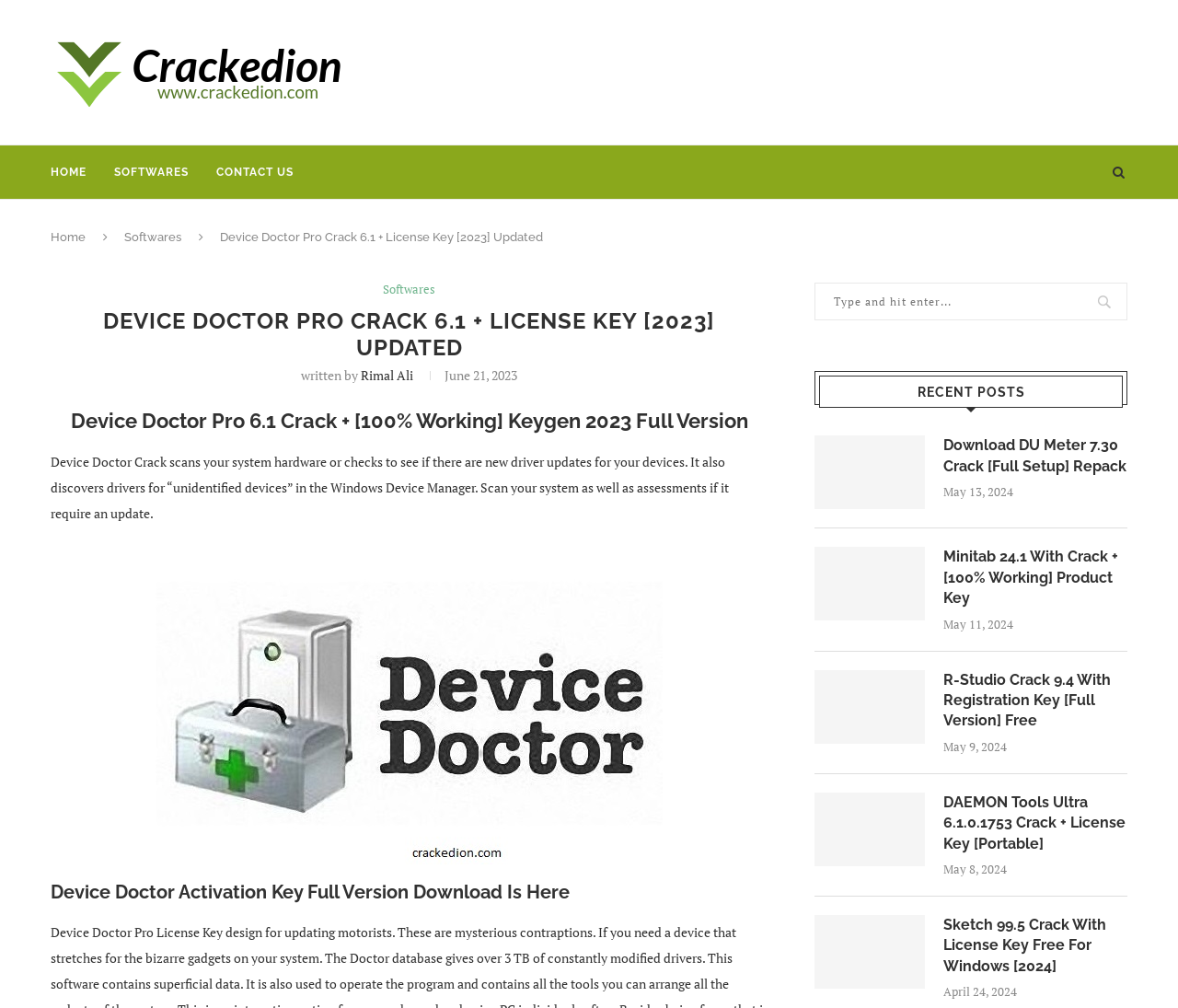Determine the bounding box coordinates for the region that must be clicked to execute the following instruction: "Click on the 'HOME' link".

[0.043, 0.144, 0.073, 0.197]